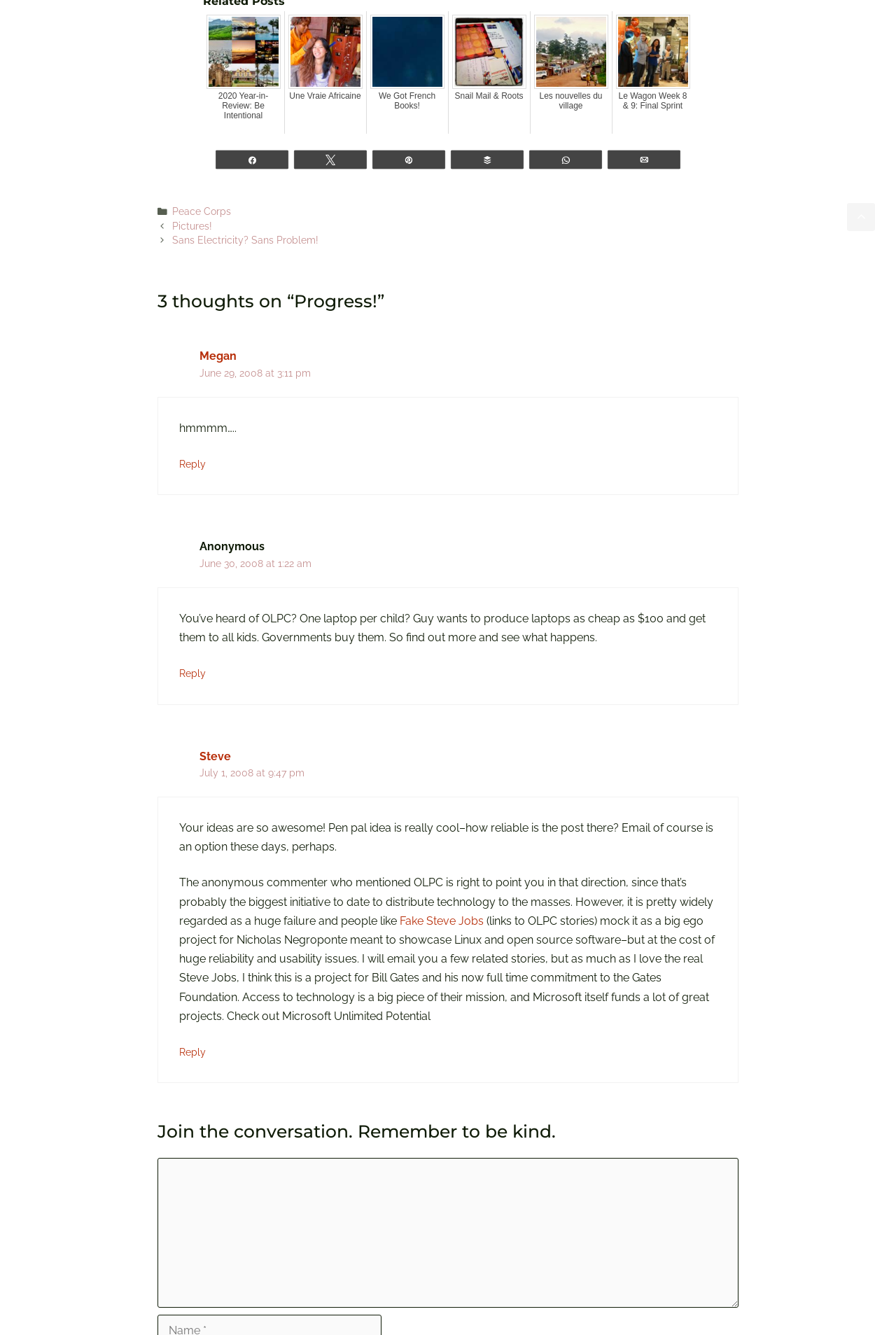Find the bounding box coordinates of the element I should click to carry out the following instruction: "Scroll back to top".

[0.945, 0.152, 0.977, 0.173]